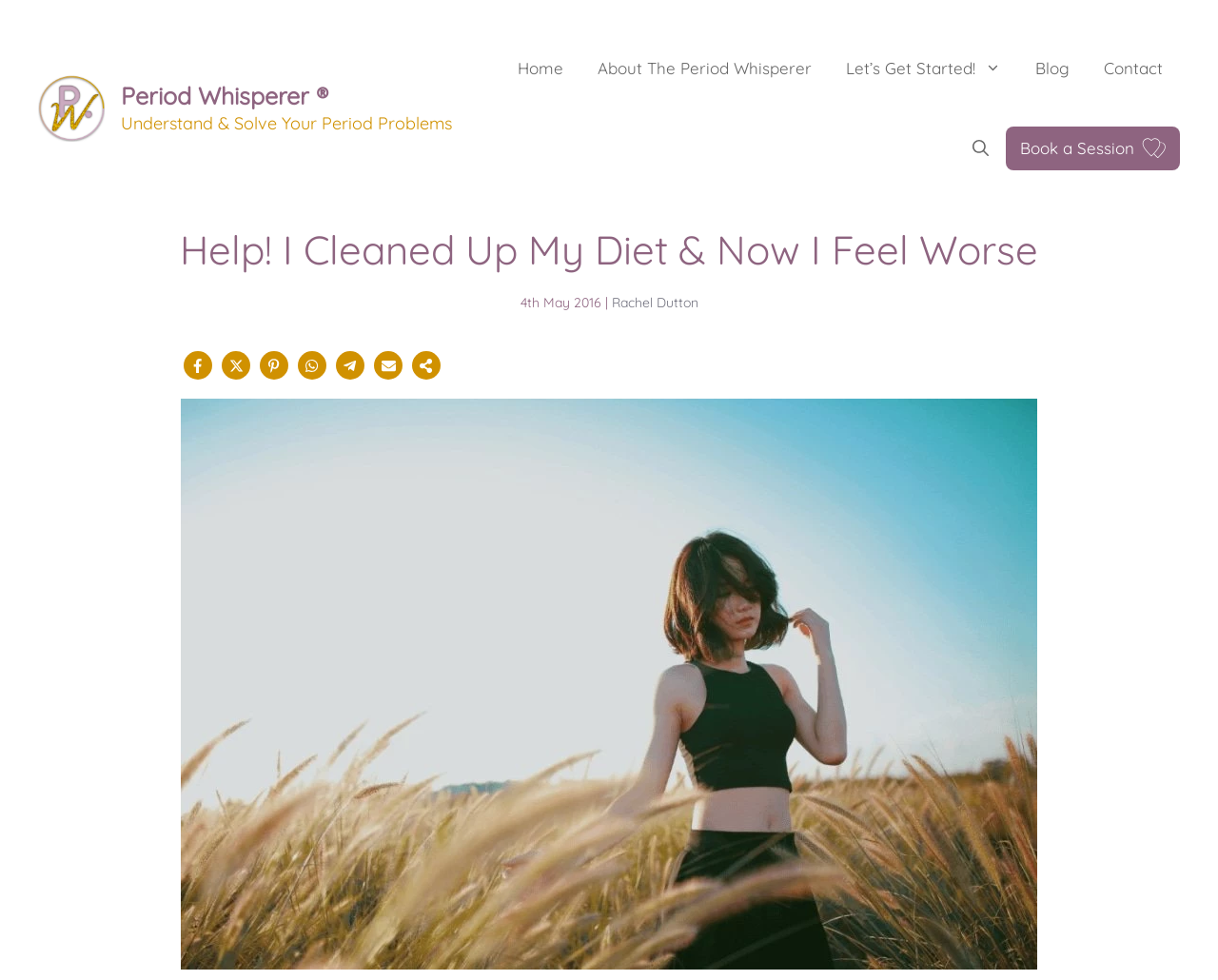Specify the bounding box coordinates of the area that needs to be clicked to achieve the following instruction: "Contact the Period Whisperer".

[0.892, 0.029, 0.969, 0.111]